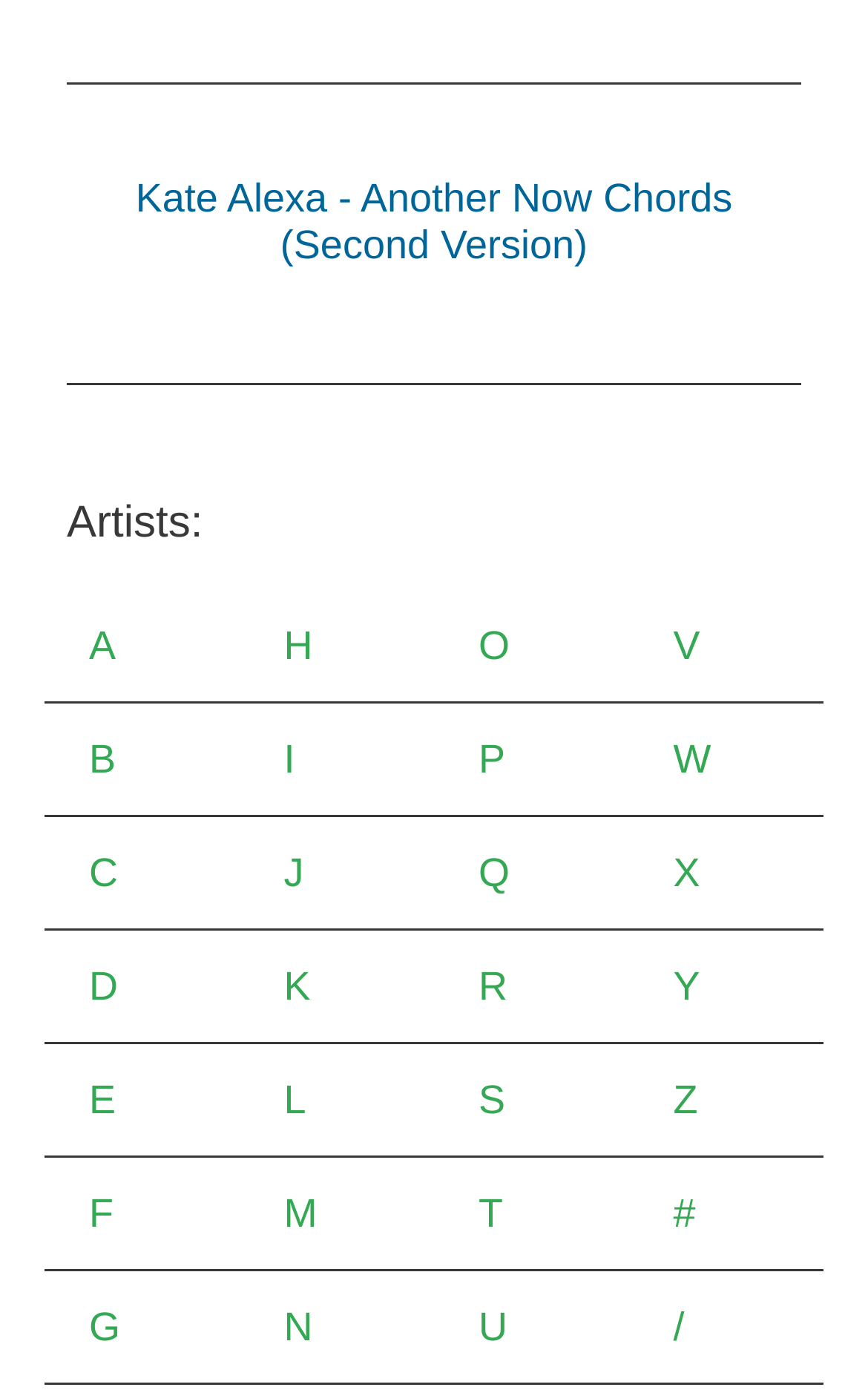Please provide the bounding box coordinates for the element that needs to be clicked to perform the instruction: "switch to French". The coordinates must consist of four float numbers between 0 and 1, formatted as [left, top, right, bottom].

None